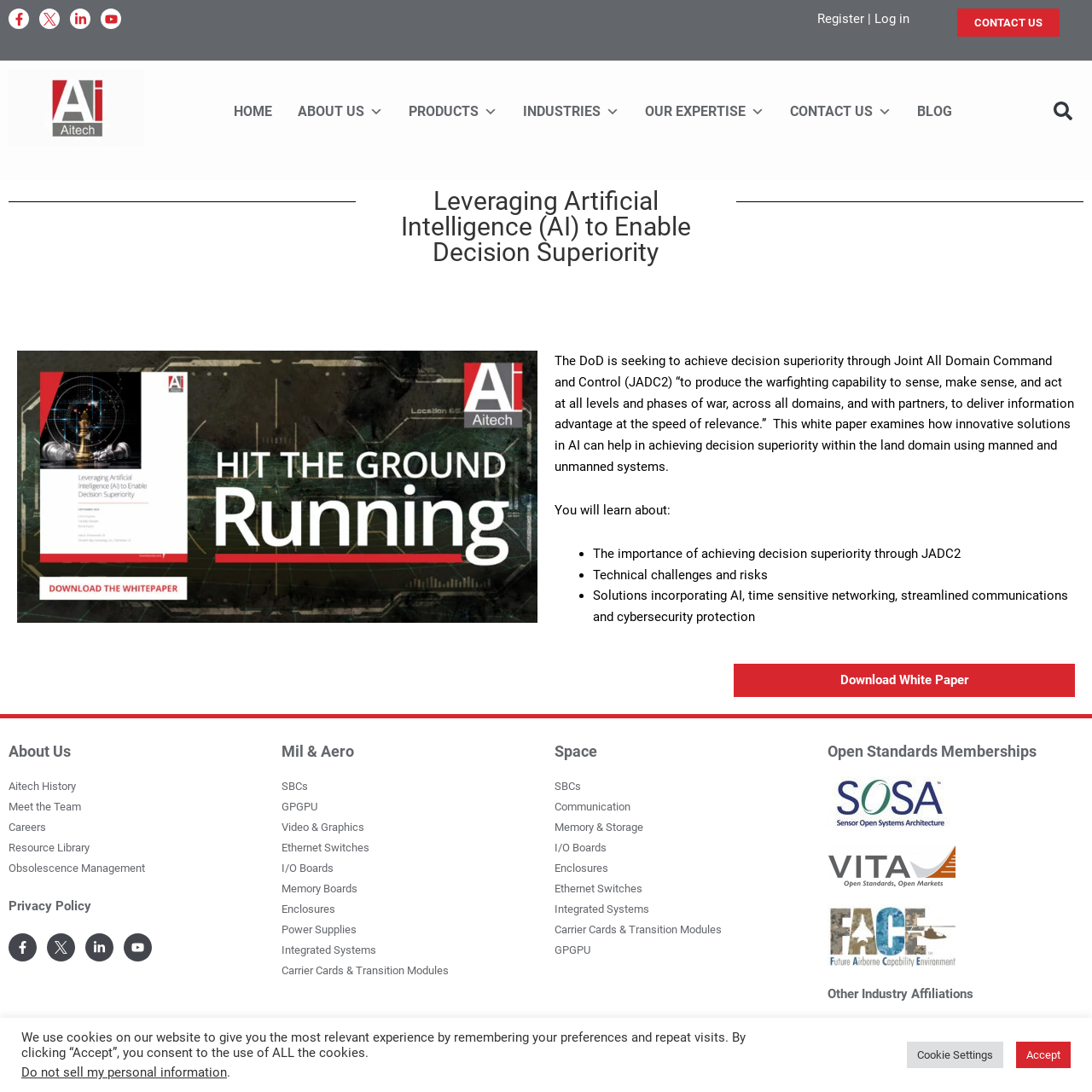Identify and extract the heading text of the webpage.

Leveraging Artificial Intelligence (AI) to Enable Decision Superiority